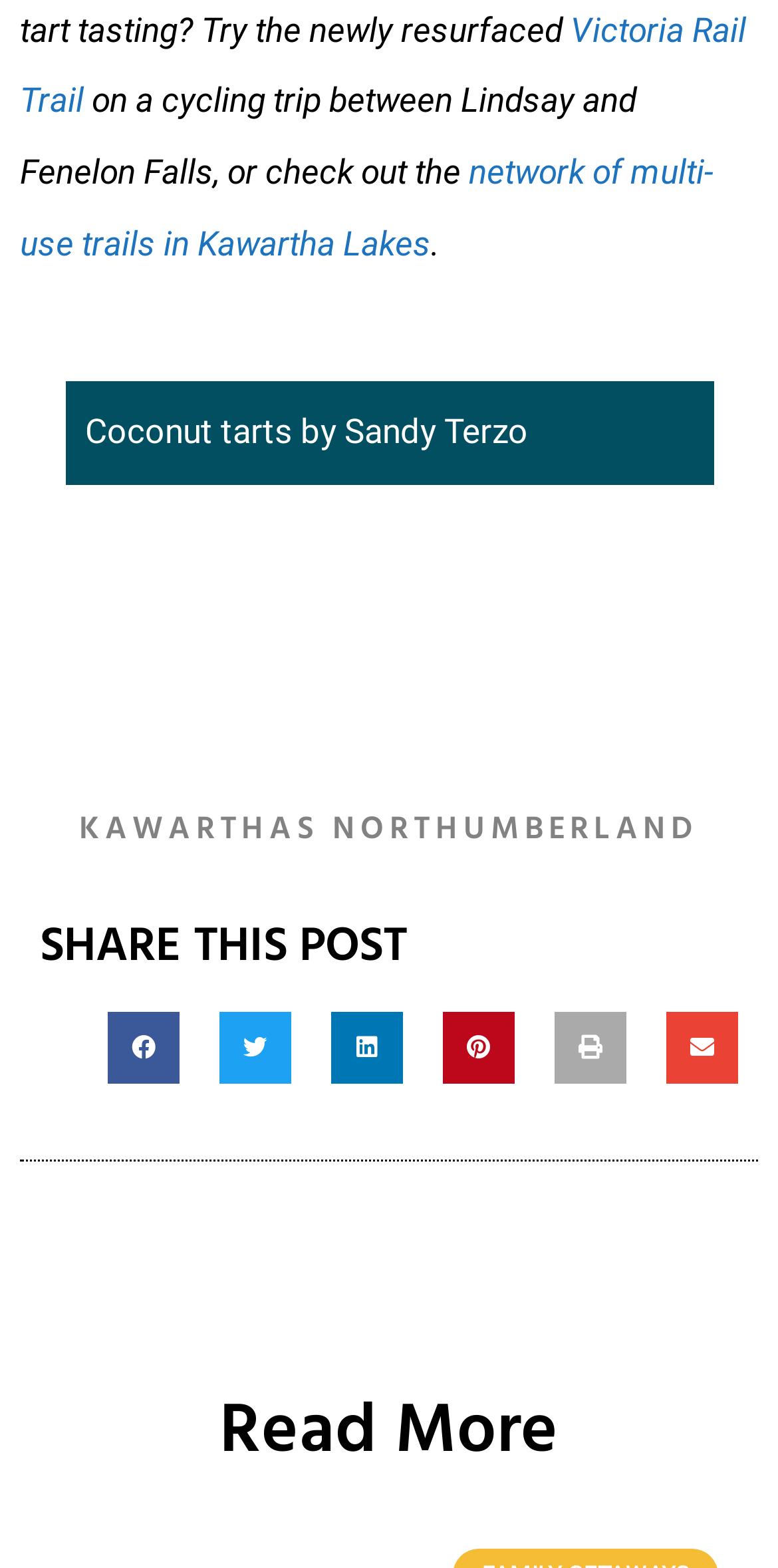Identify the bounding box coordinates of the area that should be clicked in order to complete the given instruction: "Read more about network of multi-use trails in Kawartha Lakes". The bounding box coordinates should be four float numbers between 0 and 1, i.e., [left, top, right, bottom].

[0.026, 0.097, 0.918, 0.168]